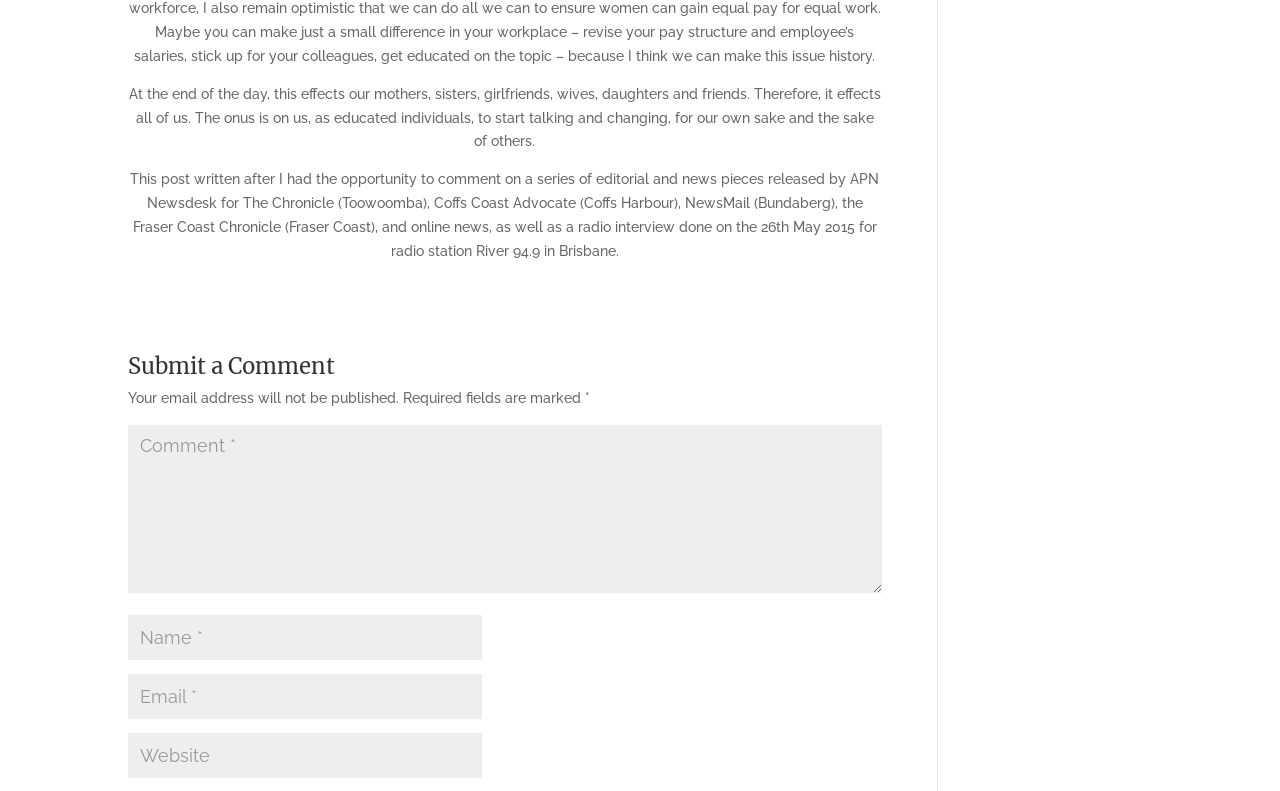Utilize the information from the image to answer the question in detail:
What is the topic of the editorial and news pieces mentioned?

The webpage mentions that the author had the opportunity to comment on a series of editorial and news pieces, but it does not specify the topic of these pieces.